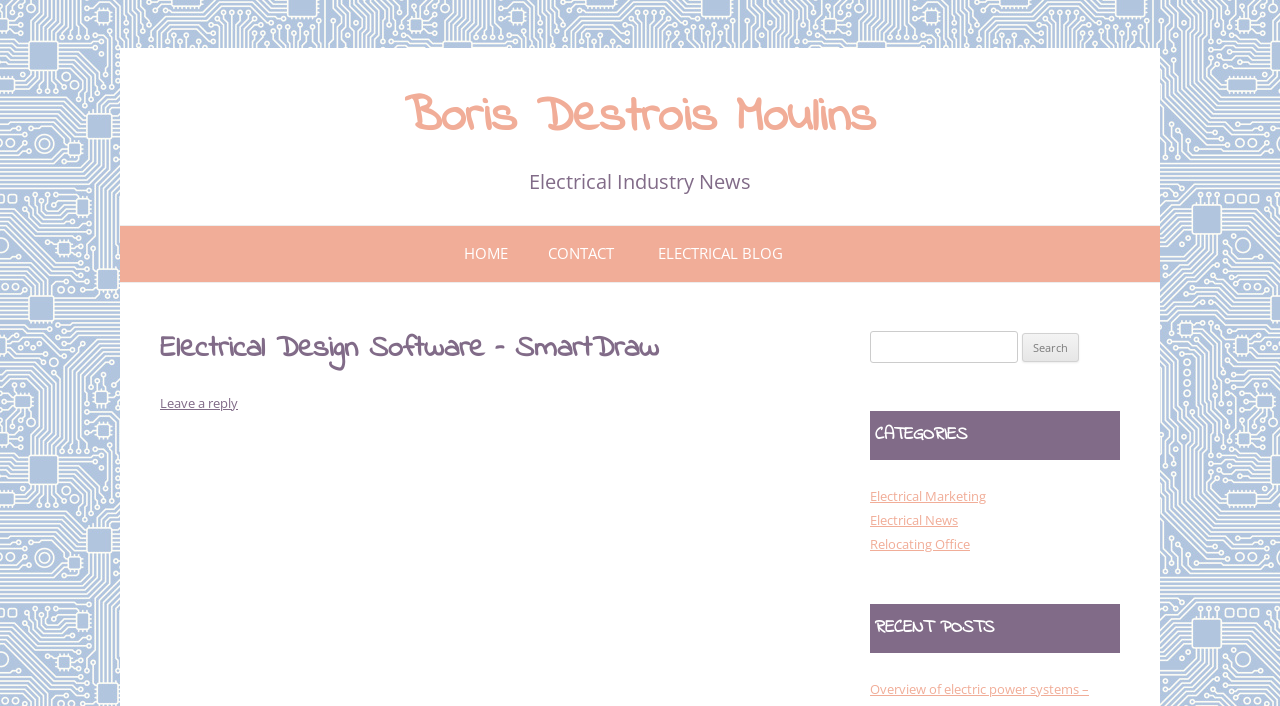Locate the bounding box coordinates of the area that needs to be clicked to fulfill the following instruction: "Search for something". The coordinates should be in the format of four float numbers between 0 and 1, namely [left, top, right, bottom].

[0.68, 0.468, 0.795, 0.514]